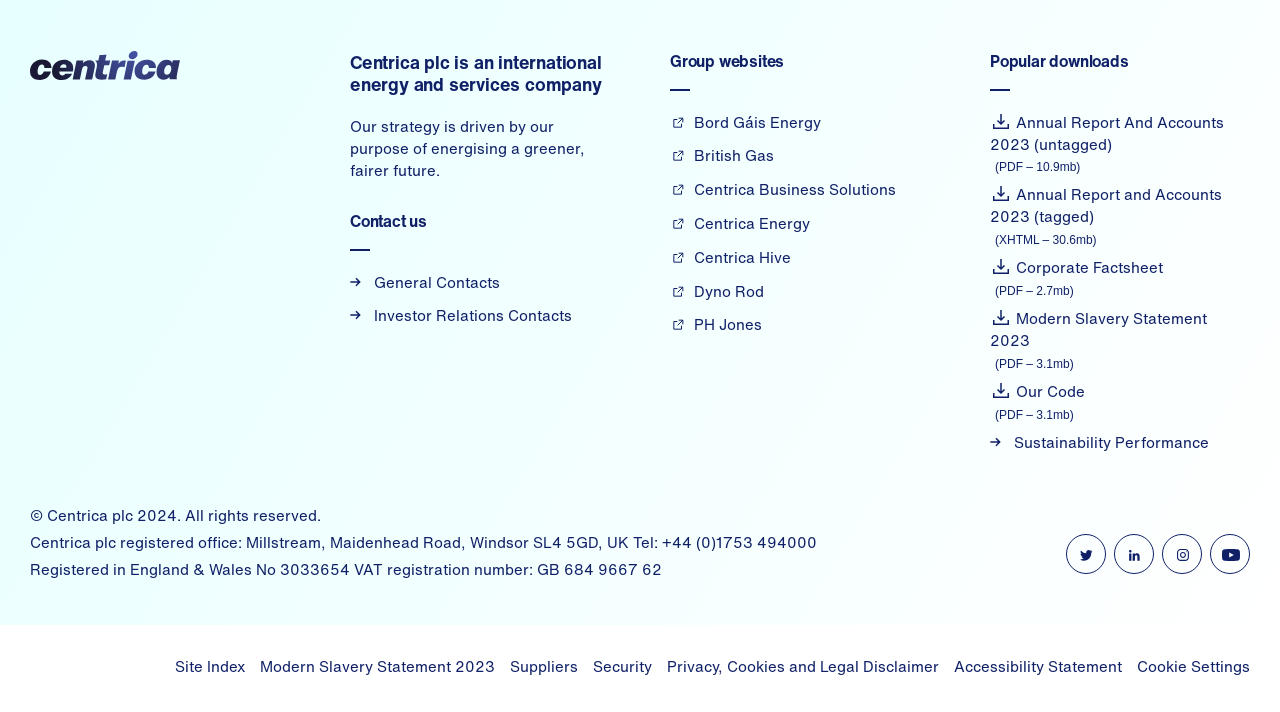How many social media links are available?
Refer to the image and respond with a one-word or short-phrase answer.

4